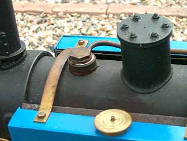Please provide a comprehensive answer to the question below using the information from the image: What is the possible function of the circular brass disc?

The question inquires about the possible function of the circular brass disc. According to the caption, it 'could function as a sight glass or pressure gauge', suggesting that its purpose is related to monitoring or measuring the steam engine's performance.